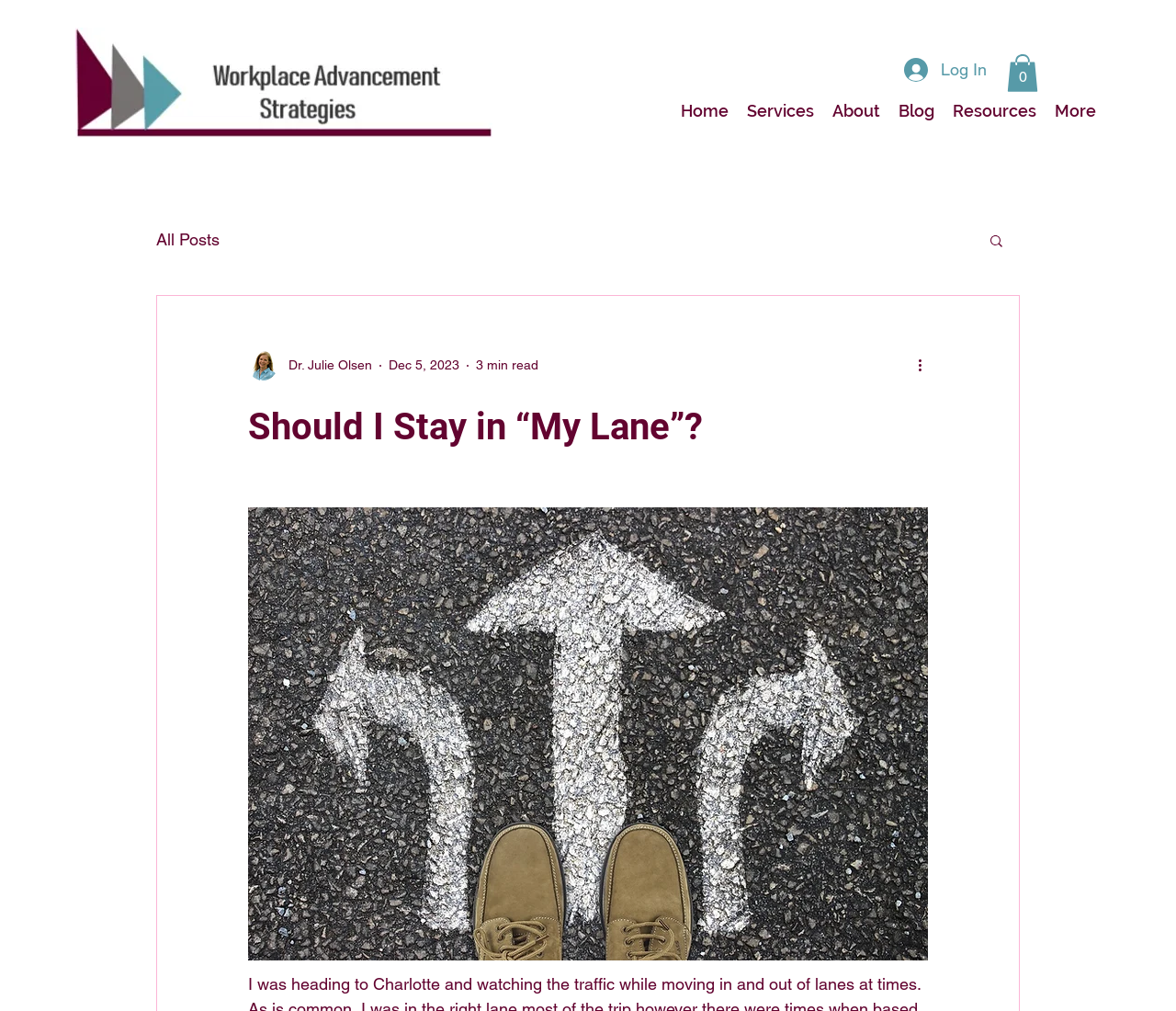What is the estimated reading time of the blog post?
Look at the screenshot and respond with a single word or phrase.

3 min